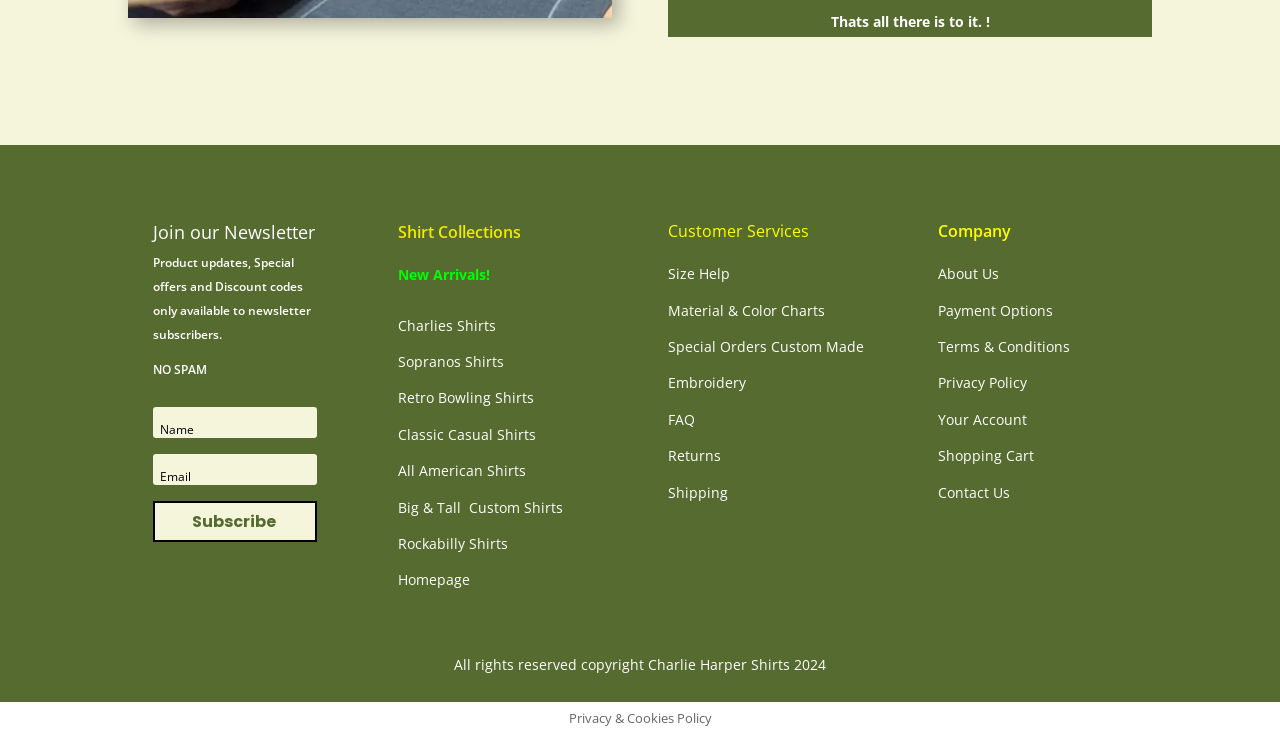Locate the bounding box coordinates of the clickable part needed for the task: "Learn about the company".

[0.733, 0.358, 0.781, 0.384]